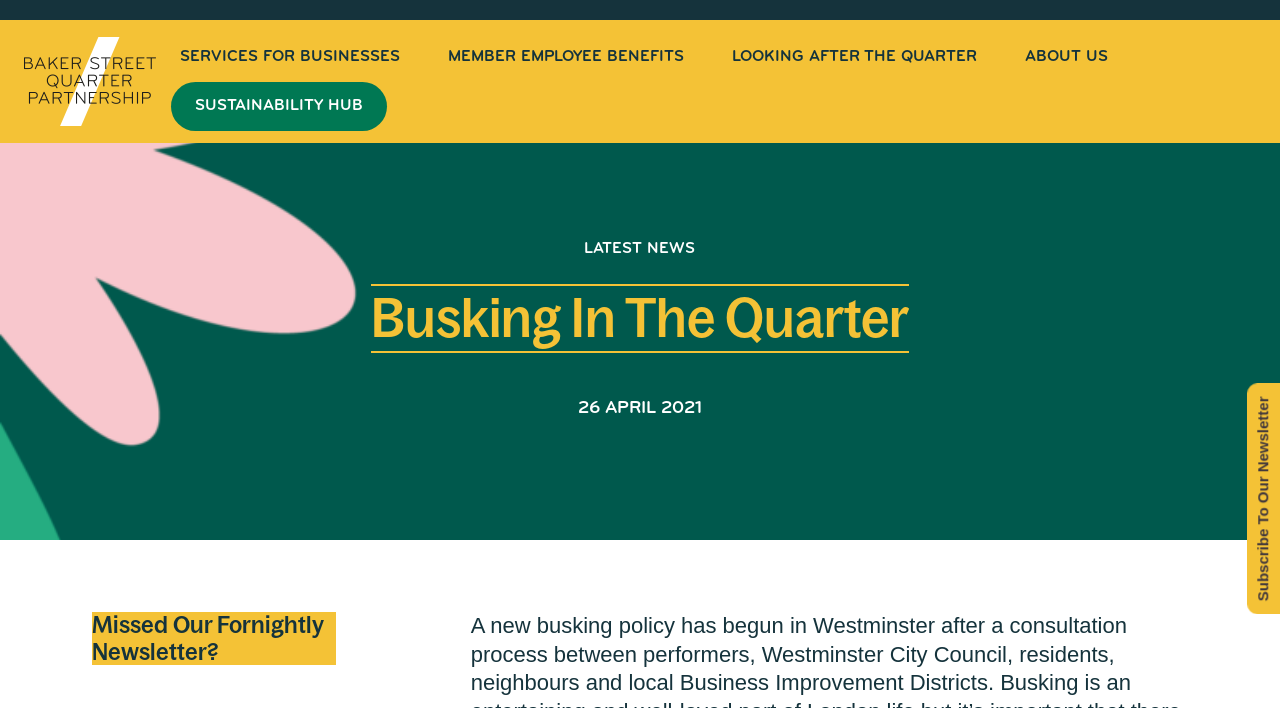Given the description of a UI element: "About Us", identify the bounding box coordinates of the matching element in the webpage screenshot.

[0.782, 0.045, 0.884, 0.115]